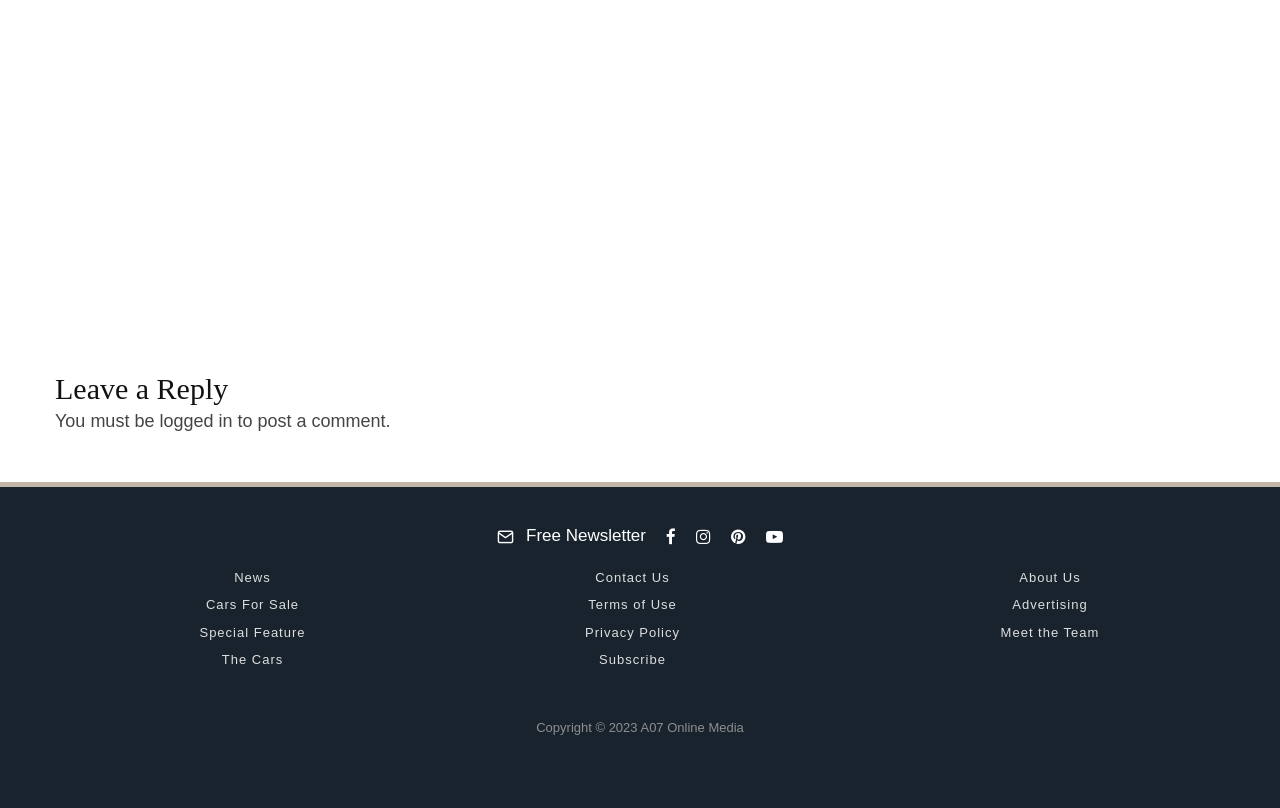Please identify the bounding box coordinates of the clickable area that will fulfill the following instruction: "Subscribe to the newsletter". The coordinates should be in the format of four float numbers between 0 and 1, i.e., [left, top, right, bottom].

[0.38, 0.646, 0.512, 0.681]